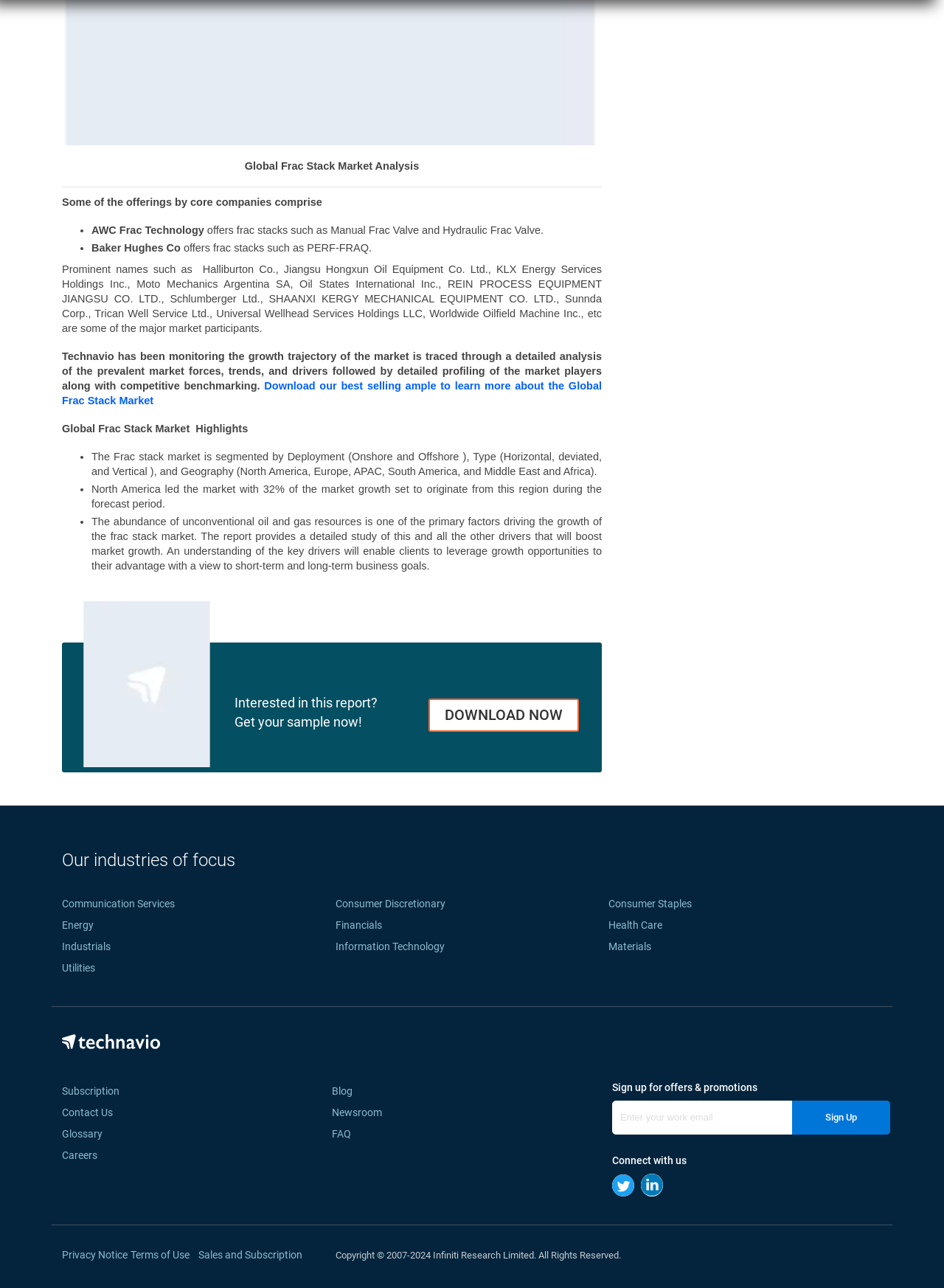Please determine the bounding box coordinates of the area that needs to be clicked to complete this task: 'Follow on Twitter'. The coordinates must be four float numbers between 0 and 1, formatted as [left, top, right, bottom].

[0.648, 0.915, 0.672, 0.924]